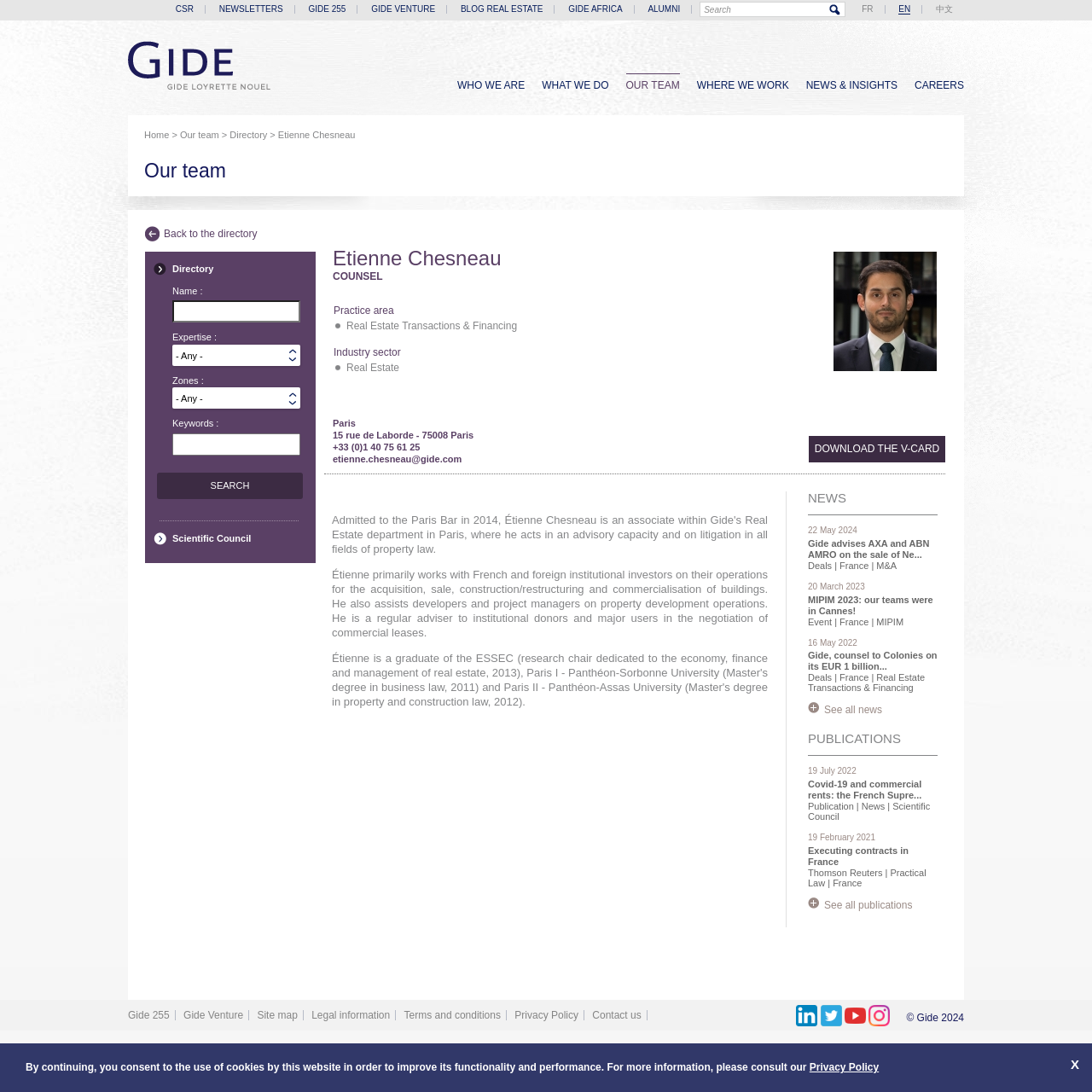Determine the bounding box coordinates of the region to click in order to accomplish the following instruction: "View Etienne Chesneau's profile". Provide the coordinates as four float numbers between 0 and 1, specifically [left, top, right, bottom].

[0.245, 0.119, 0.325, 0.128]